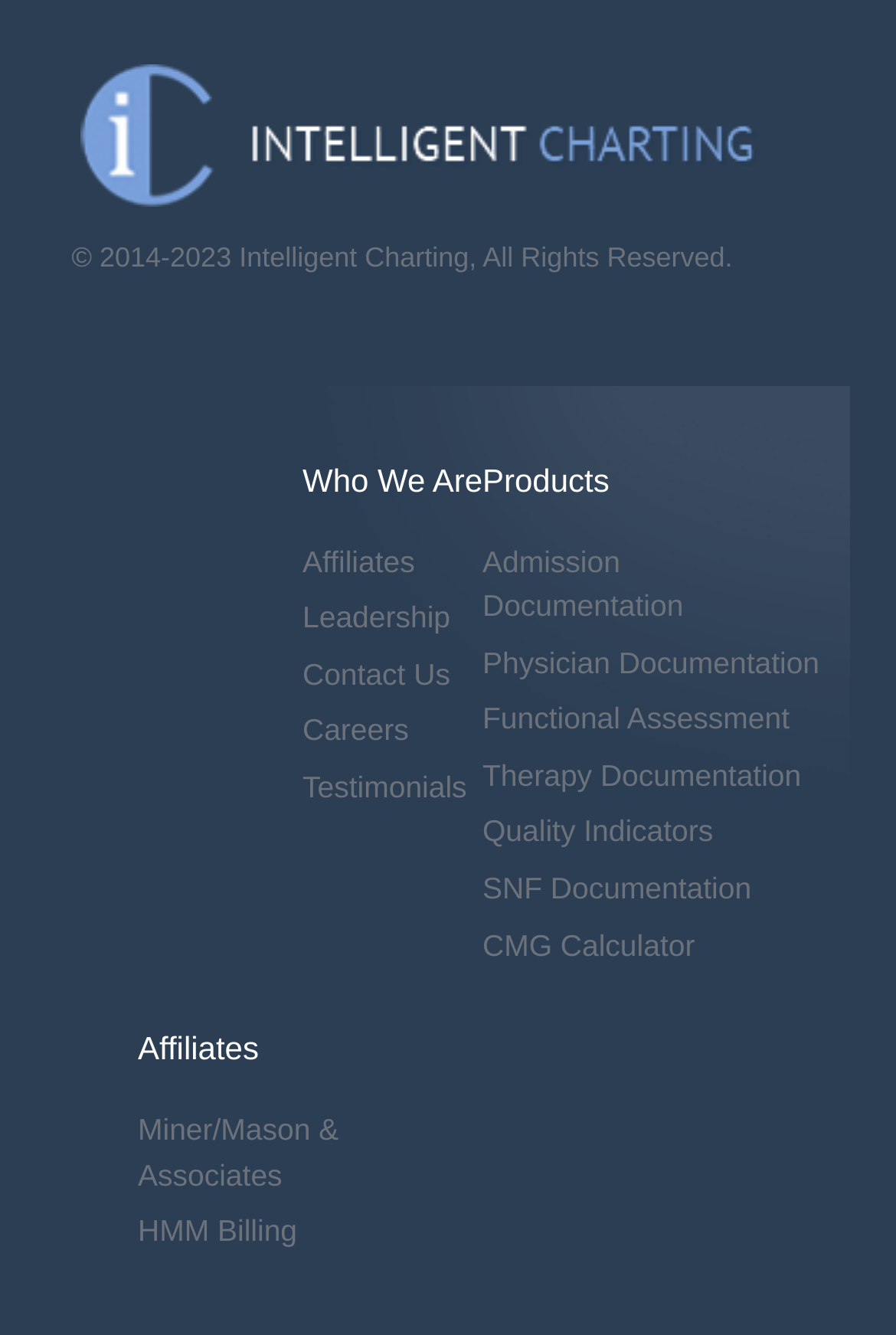Find the bounding box coordinates of the clickable element required to execute the following instruction: "Click on Intelligent Charting". Provide the coordinates as four float numbers between 0 and 1, i.e., [left, top, right, bottom].

[0.09, 0.133, 0.846, 0.159]